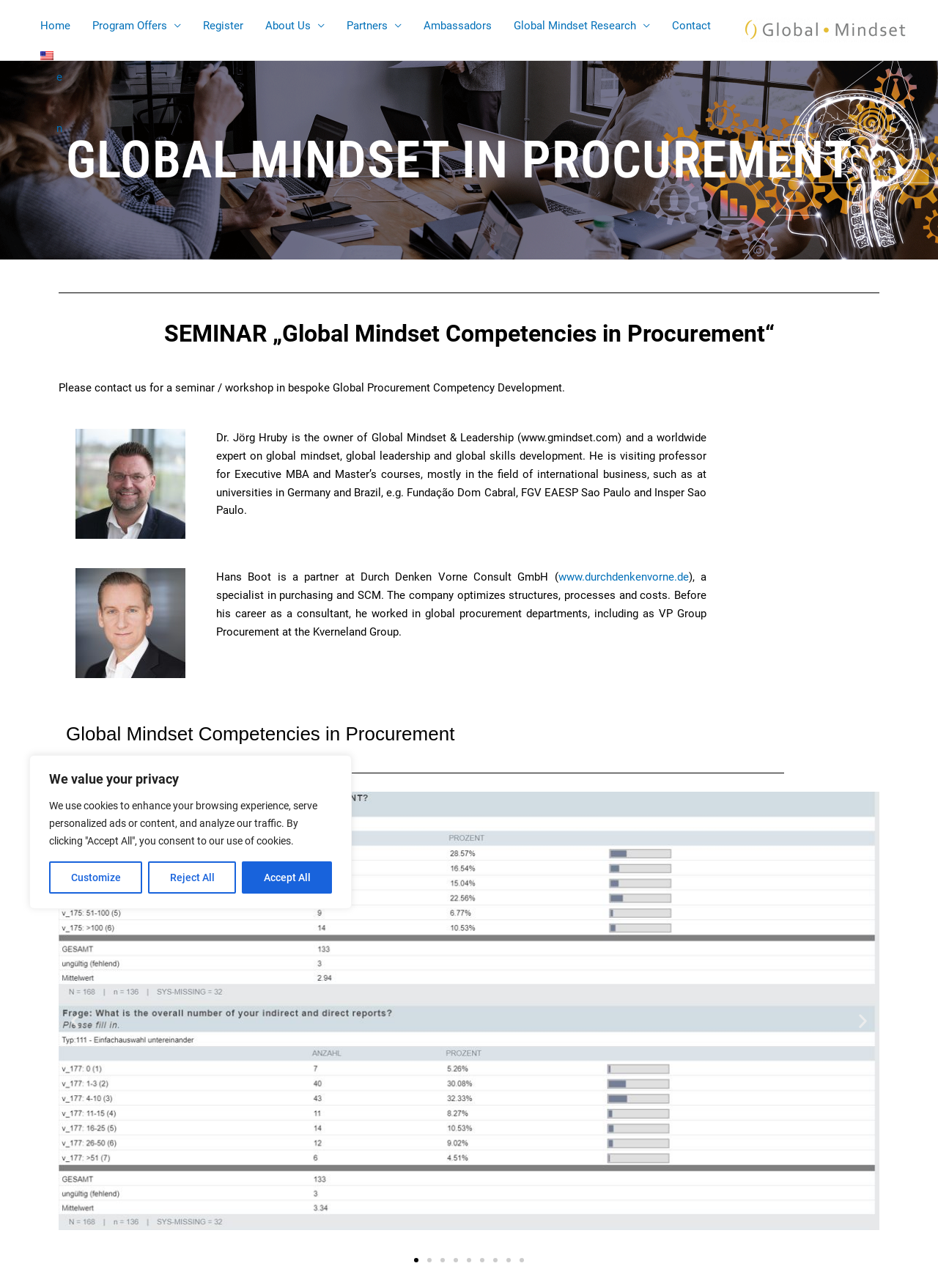Based on the element description, predict the bounding box coordinates (top-left x, top-left y, bottom-right x, bottom-right y) for the UI element in the screenshot: Investors

None